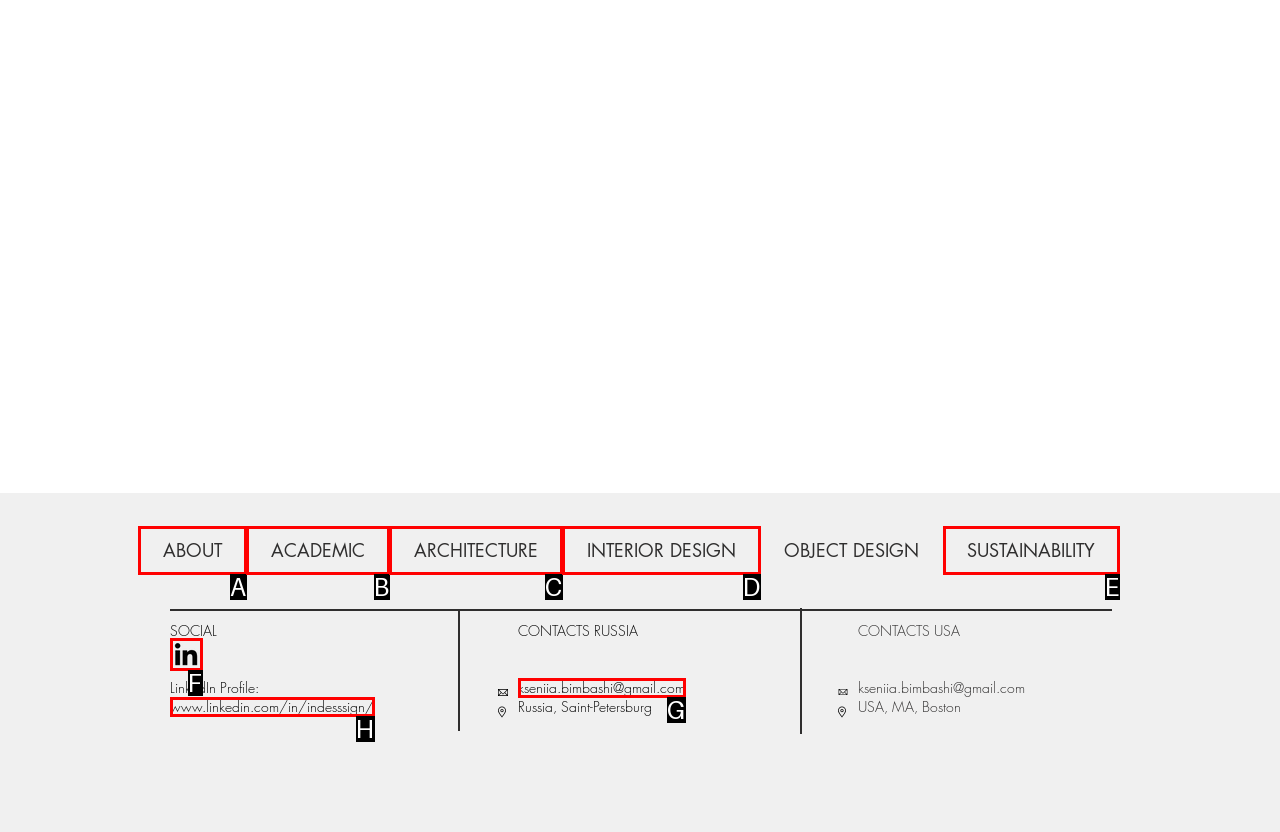Select the correct option based on the description: ACADEMIC
Answer directly with the option’s letter.

B